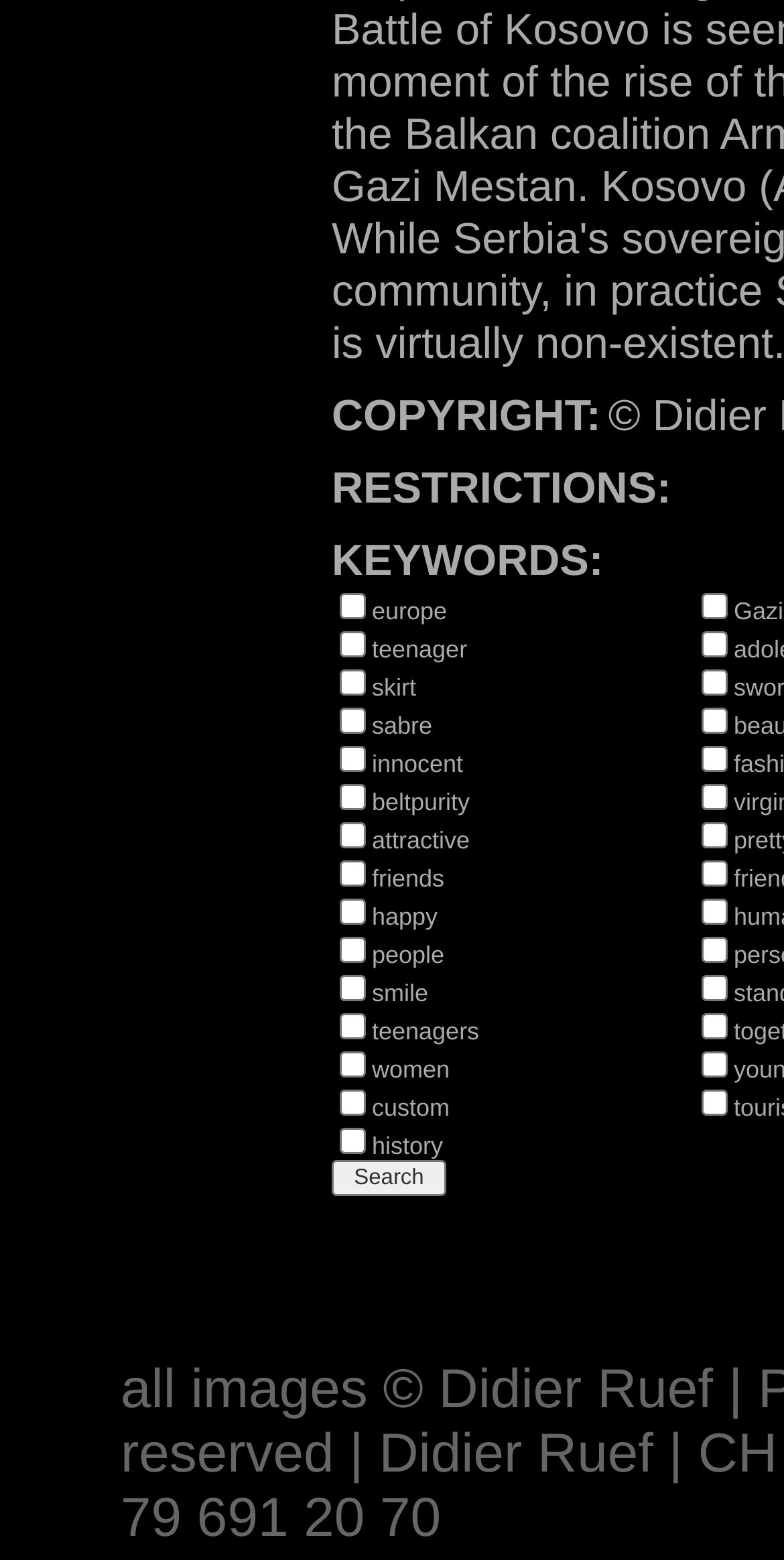For the following element description, predict the bounding box coordinates in the format (top-left x, top-left y, bottom-right x, bottom-right y). All values should be floating point numbers between 0 and 1. Description: Menu Toggle

None